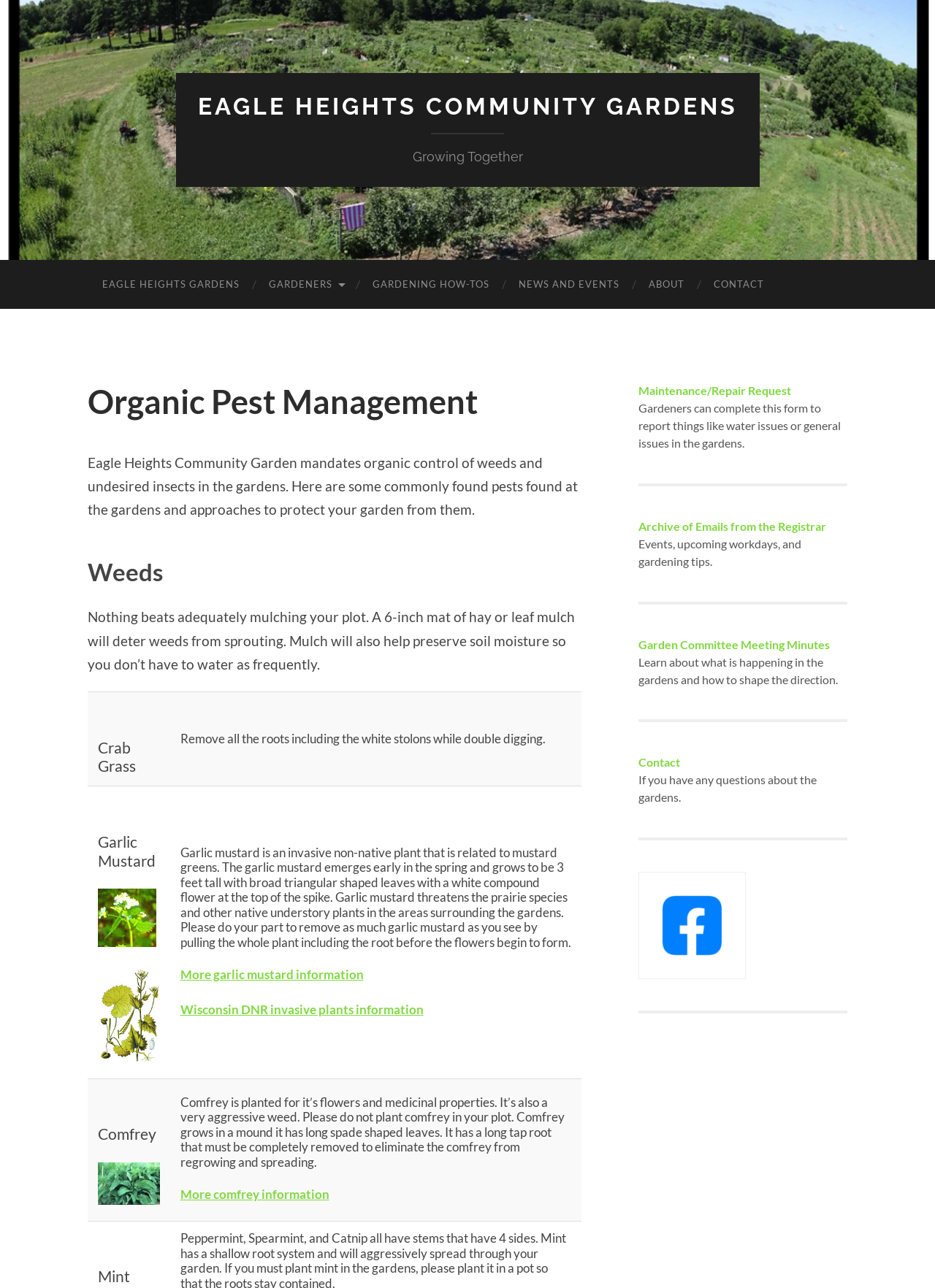Find the bounding box coordinates of the element you need to click on to perform this action: 'Read about 'Organic Pest Management''. The coordinates should be represented by four float values between 0 and 1, in the format [left, top, right, bottom].

[0.094, 0.296, 0.622, 0.327]